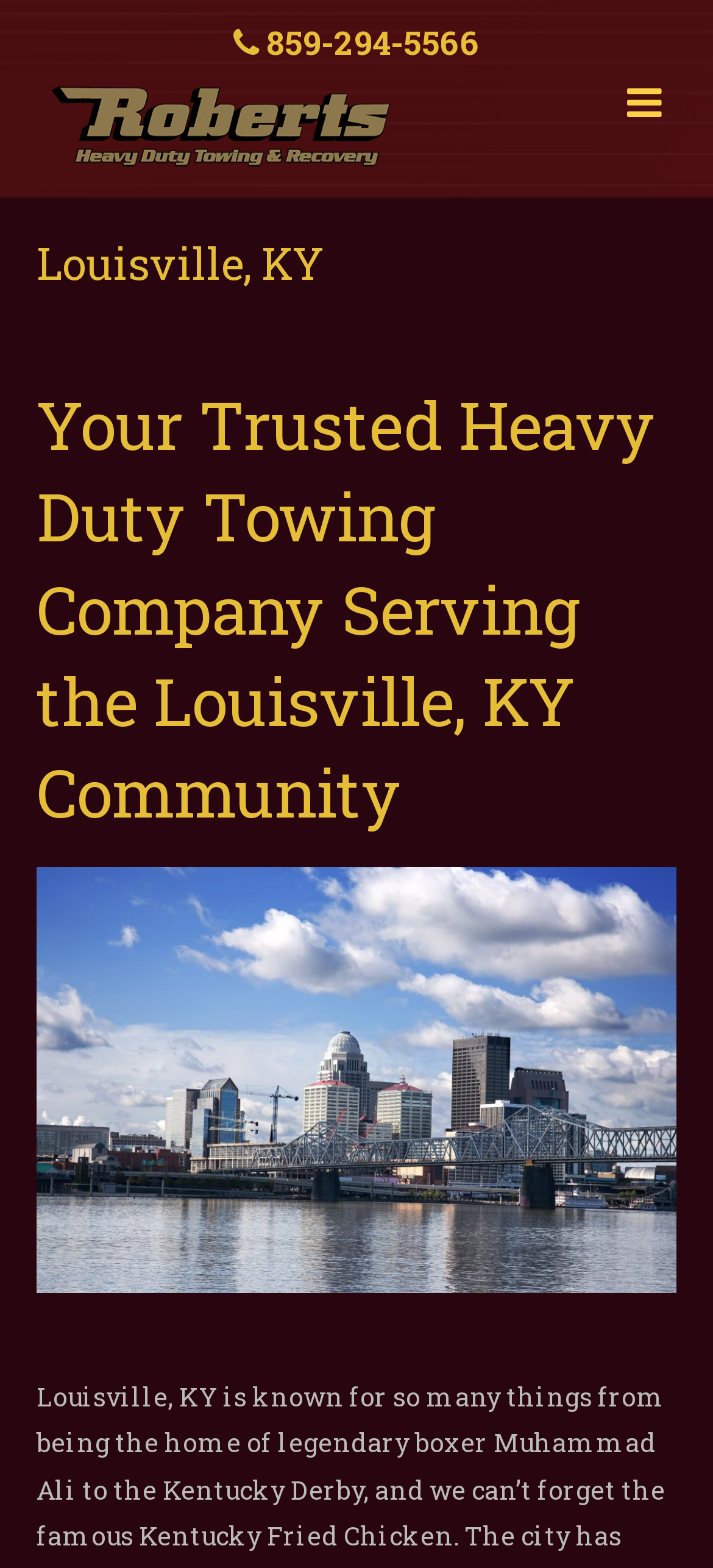Offer a comprehensive description of the webpage’s content and structure.

The webpage is about Roberts Heavy Duty Towing and Recovery Inc., a company providing roadside assistance in the Louisville, KY area. At the top left of the page, there is a link with a phone number, 859-294-5566, and a link with the company name, Roberts Heavy Duty Towing, Inc, accompanied by a small image of the company's logo. 

Below the company name, there is a button with a search icon. To the right of the button, there is a header section that spans the width of the page. Within this section, there are two headings. The first heading displays the location, "Louisville, KY", and the second heading describes the company as "Your Trusted Heavy Duty Towing Company Serving the Louisville, KY Community". 

Below the header section, there is a large image that takes up most of the page's width, likely a scenic view of Louisville, KY. The image is positioned near the bottom of the page. Overall, the webpage has a simple layout with a focus on the company's services and location.